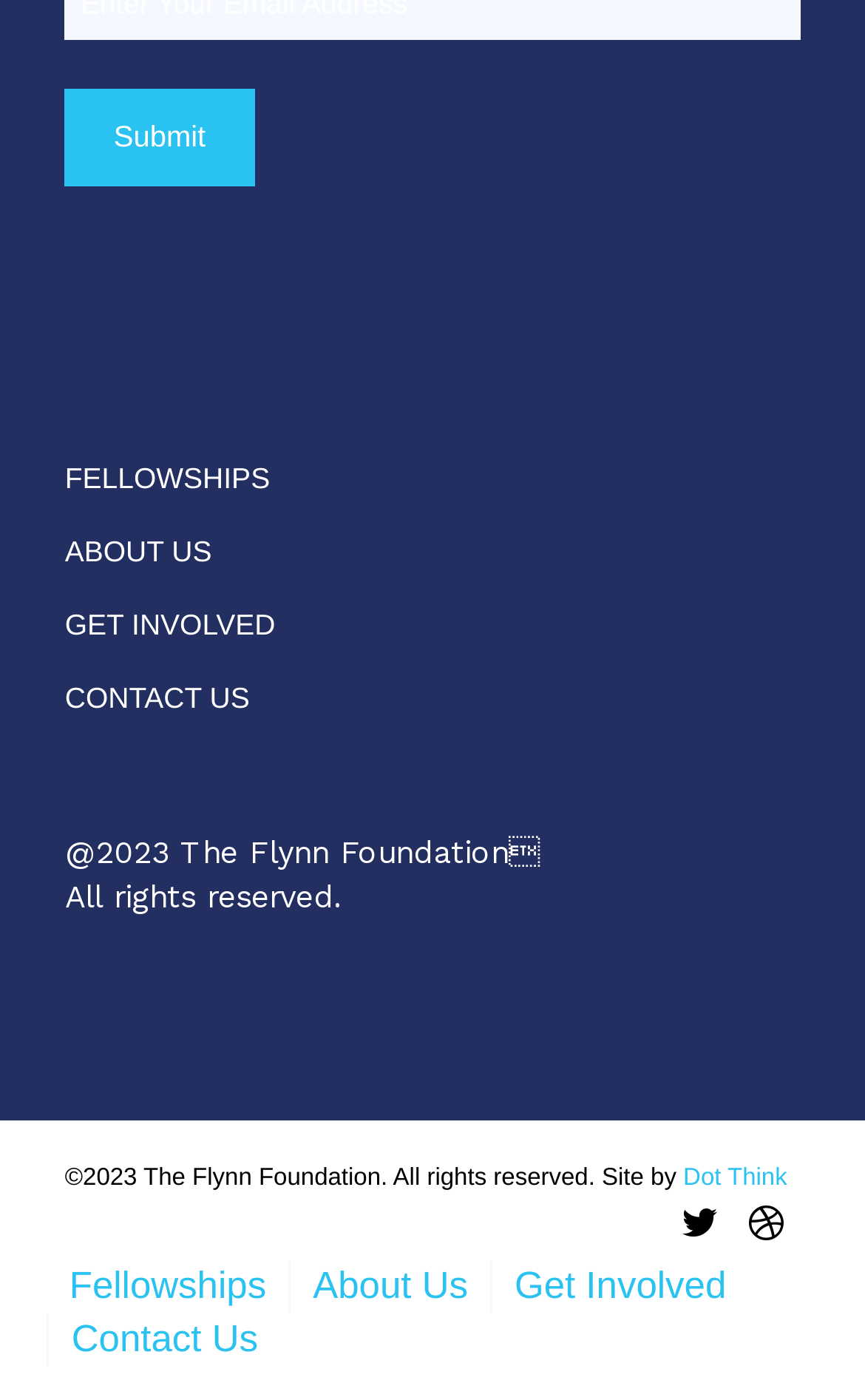Find the bounding box coordinates for the UI element that matches this description: "Fellowships".

[0.075, 0.317, 0.925, 0.37]